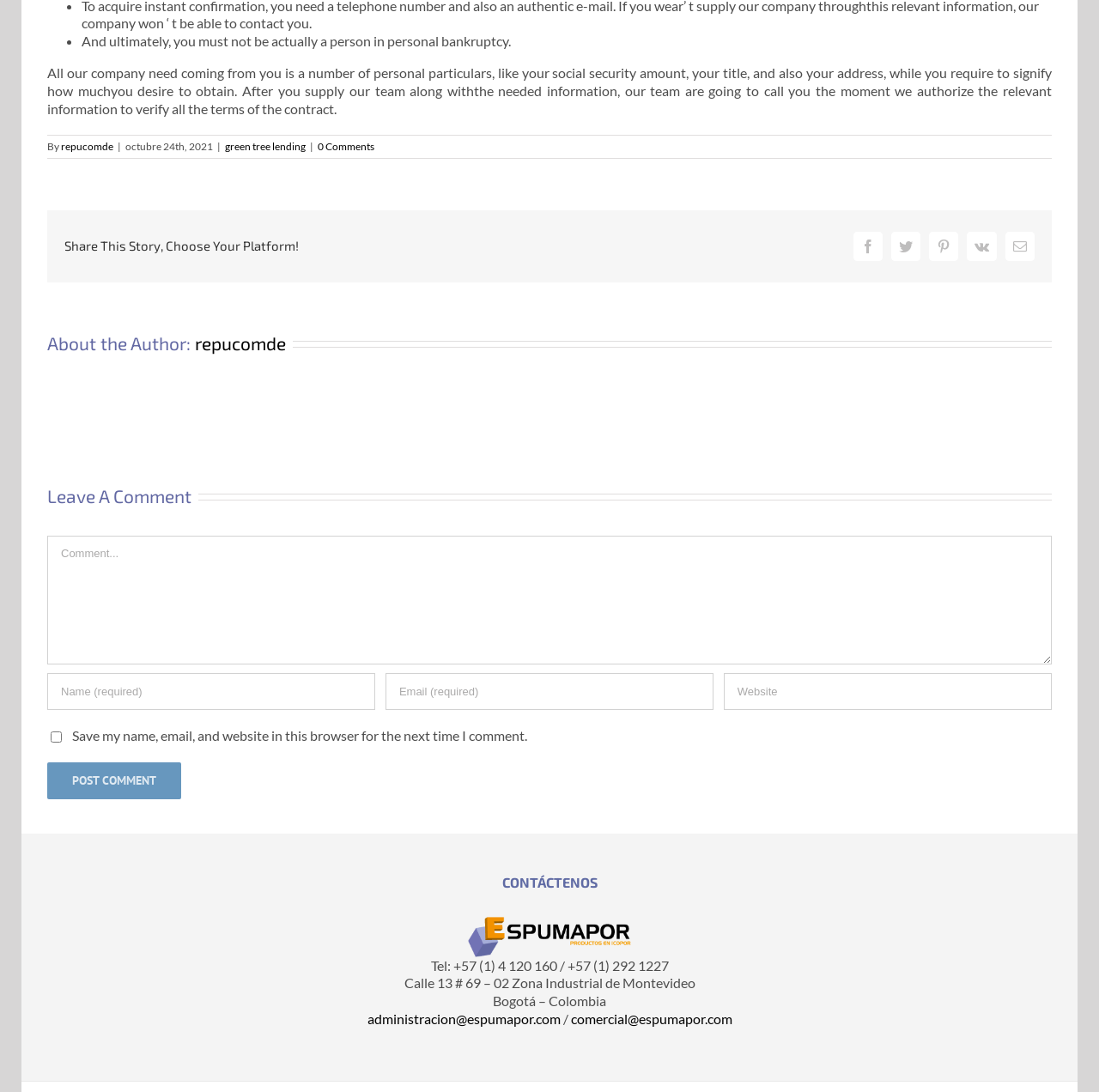Locate the bounding box coordinates of the clickable area needed to fulfill the instruction: "visit What we do".

None